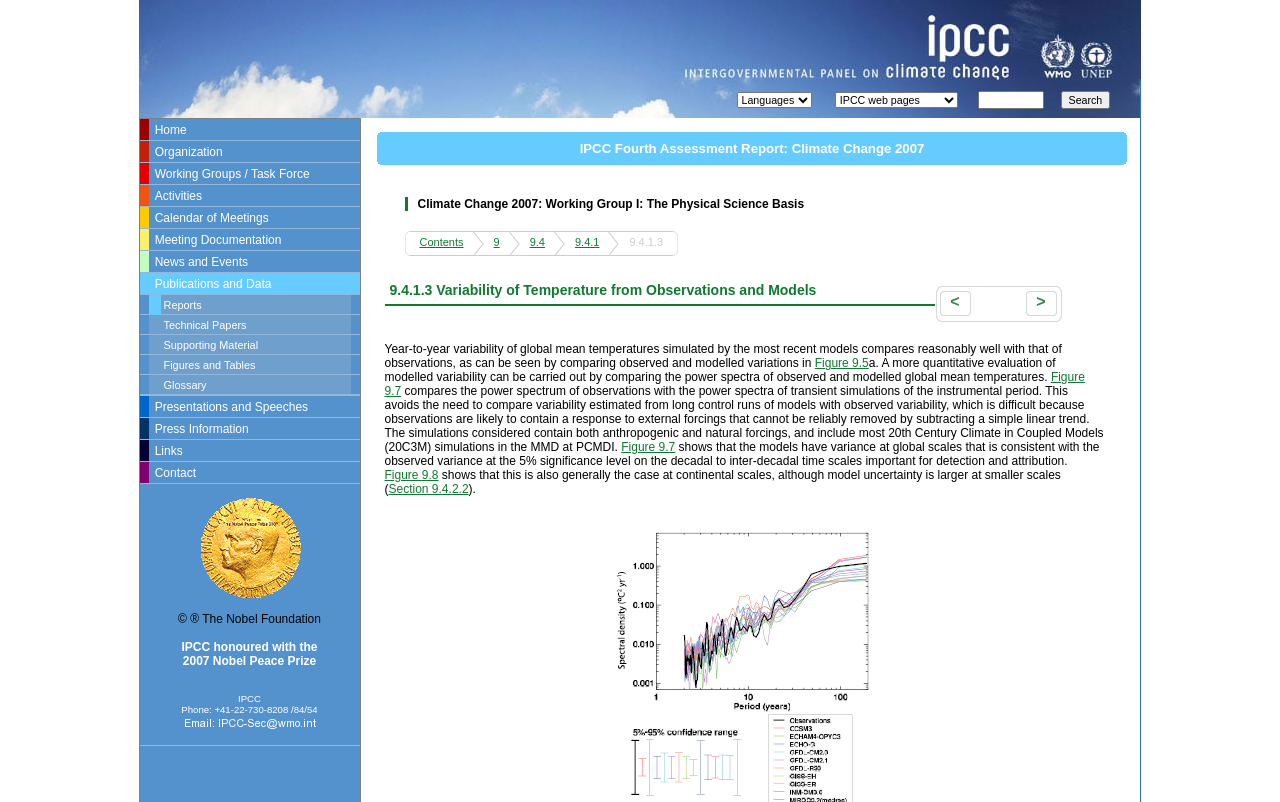Observe the image and answer the following question in detail: How many rows are there in the table with the 'Home' link?

I counted the number of rows in the table starting from the 'Home' link and found 9 rows in total, each containing a link and an image.